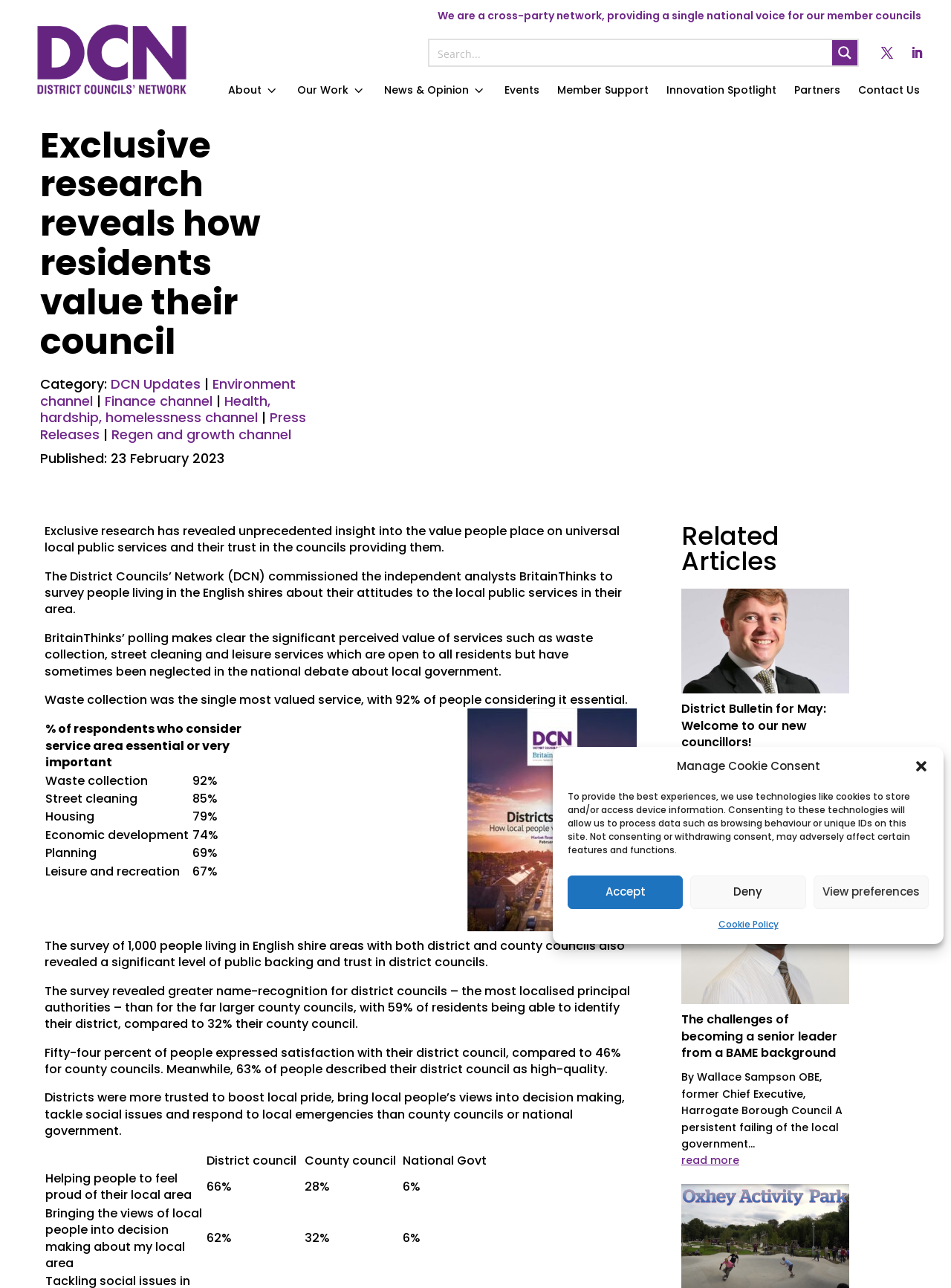Determine the bounding box coordinates of the clickable element to complete this instruction: "Contact Us". Provide the coordinates in the format of four float numbers between 0 and 1, [left, top, right, bottom].

[0.893, 0.059, 0.977, 0.081]